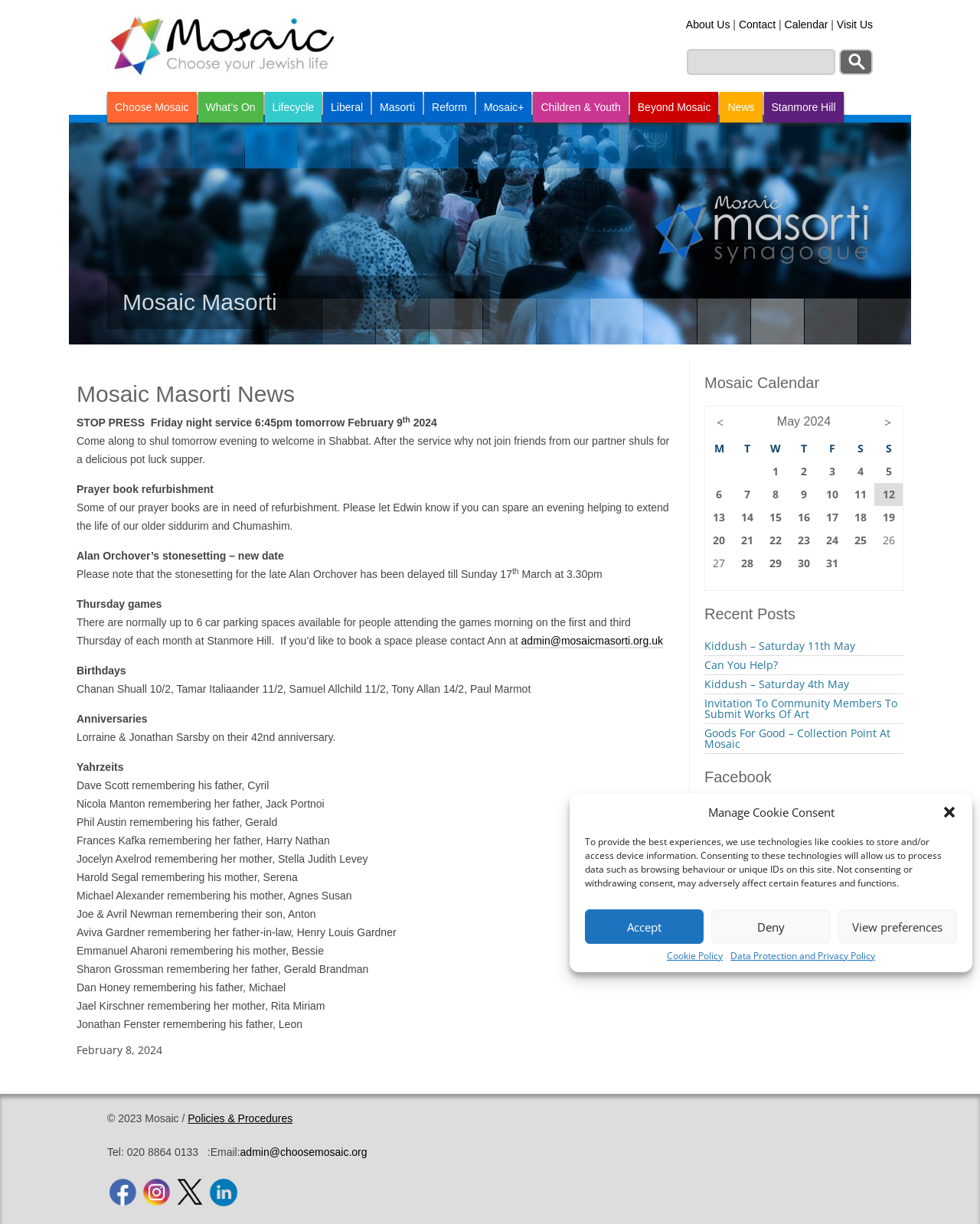Summarize the webpage with a detailed and informative caption.

The webpage is titled "Mosaic Masorti News | Mosaic" and has a prominent dialog box at the top, which is a cookie consent notification. The dialog box contains a message about using technologies like cookies to store and/or access device information, and provides options to accept, deny, or view preferences.

Below the dialog box, there is a main section with a horizontal navigation menu at the top, featuring links to "Mosaic - Choose Your Jewish Life", "About Us", "Contact", "Calendar", and "Visit Us". Next to the navigation menu, there is a search bar with a search button.

The main content area is divided into several sections. The first section is a slideshow with a "Previous Slide" and "Next Slide" button. Below the slideshow, there is a heading "Mosaic Masorti News" followed by a series of news articles and announcements. The articles are arranged in a vertical list, with each article featuring a title, date, and brief description.

The news articles cover various topics, including upcoming events, prayer book refurbishment, stonesetting, and birthdays. There are also sections for anniversaries, yahrzeits, and a calendar for May 2024.

At the bottom of the page, there is a table displaying the Mosaic calendar for May 2024, with columns for Monday, Tuesday, Wednesday, and Thursday. The table also features navigation buttons to move to the previous or next month.

Throughout the page, there are various links, buttons, and images, including a logo for "Mosaic - Choose Your Jewish Life" and icons for the navigation menu items.